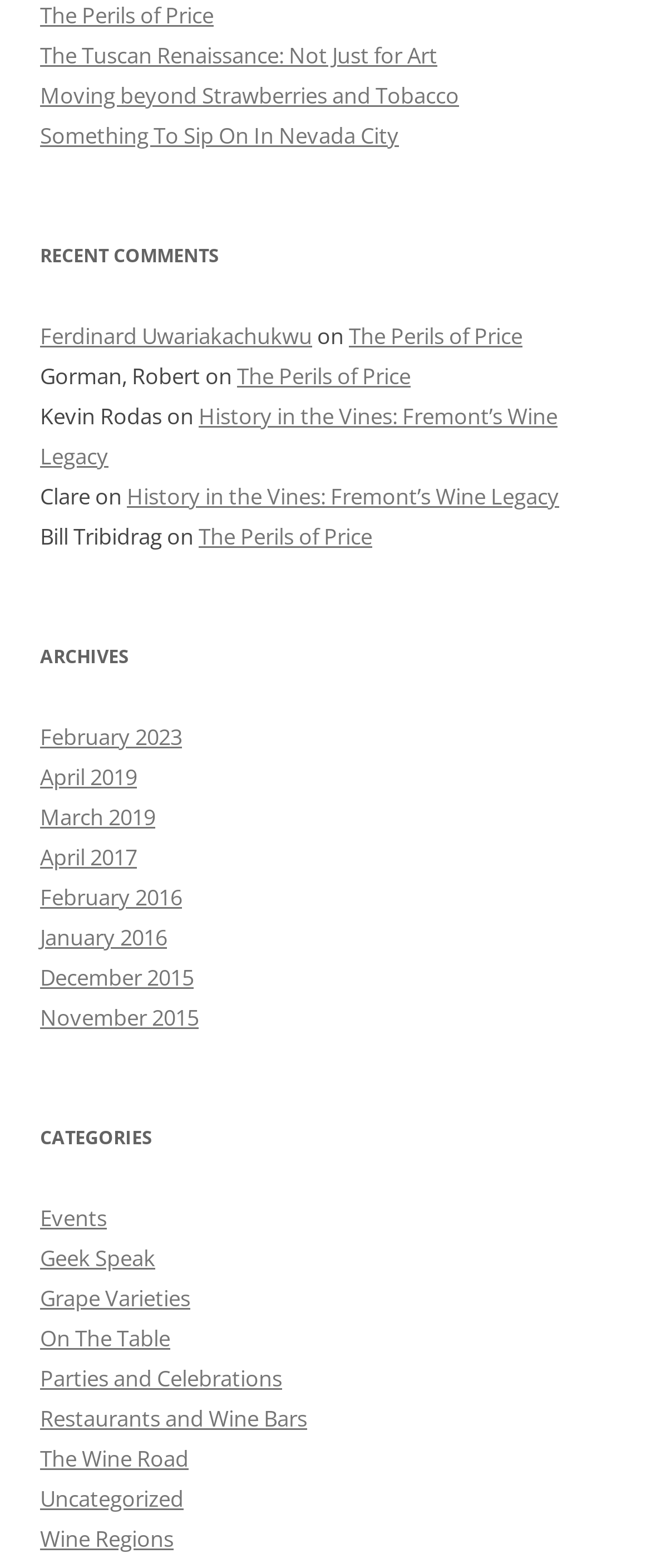Locate the bounding box coordinates of the element that needs to be clicked to carry out the instruction: "Learn about Grape Varieties". The coordinates should be given as four float numbers ranging from 0 to 1, i.e., [left, top, right, bottom].

[0.062, 0.819, 0.292, 0.838]